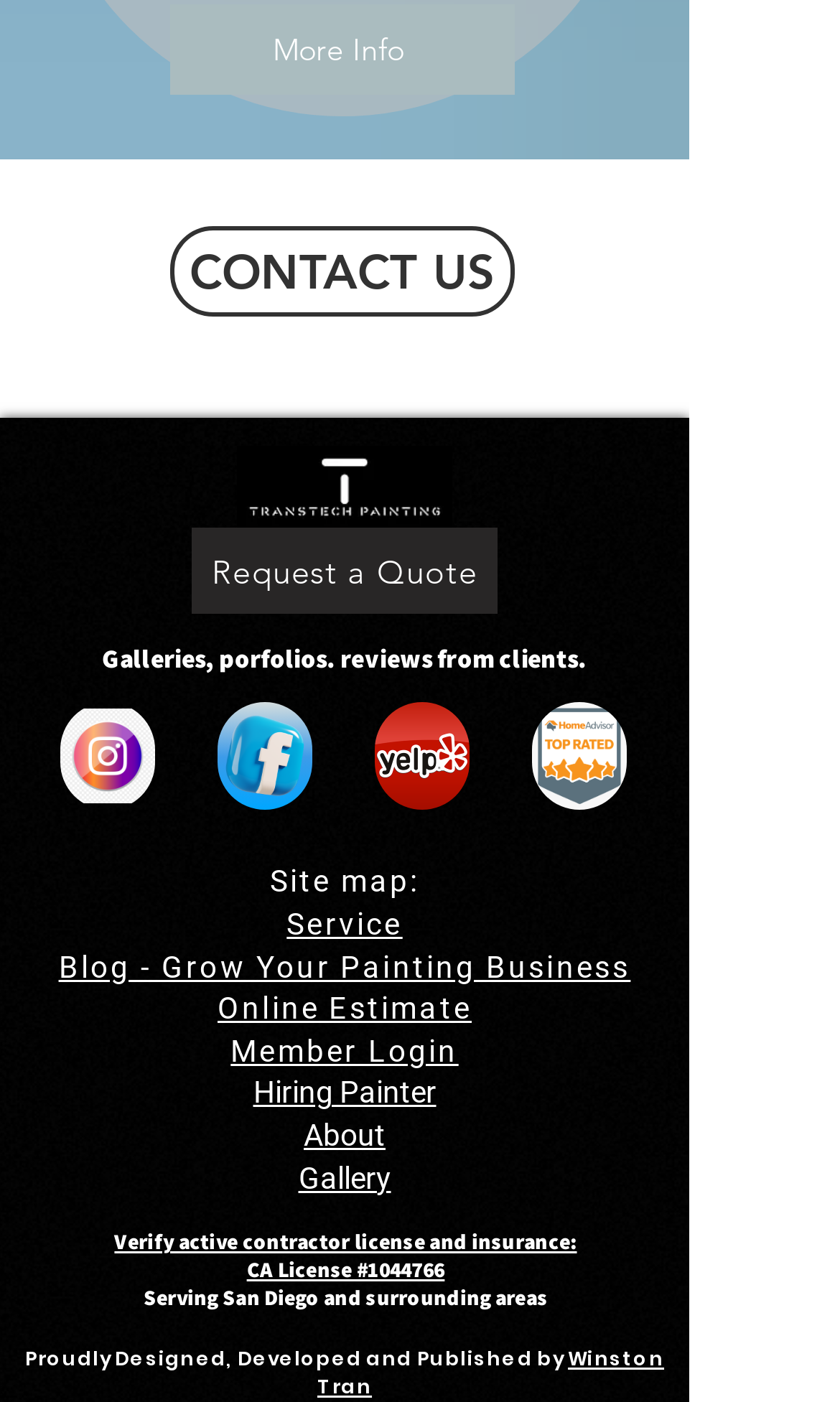Based on the element description: "About", identify the UI element and provide its bounding box coordinates. Use four float numbers between 0 and 1, [left, top, right, bottom].

[0.362, 0.797, 0.459, 0.822]